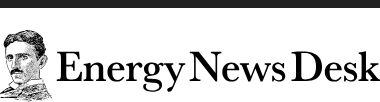Explain what is happening in the image with as much detail as possible.

The image features the logo of "Energy News Desk," prominently displaying a stylized illustration of Nikola Tesla alongside the text. The design reflects a blend of classic and modern aesthetics, highlighting the importance of innovative energy solutions. The logo serves as a symbol for the platform, which focuses on news and insights related to energy production, technology, and sustainability, aiming to inform its audience about significant developments in the energy sector. The overall presentation conveys a strong connection to the historical roots of energy innovation while promoting contemporary discussions on renewable resources.